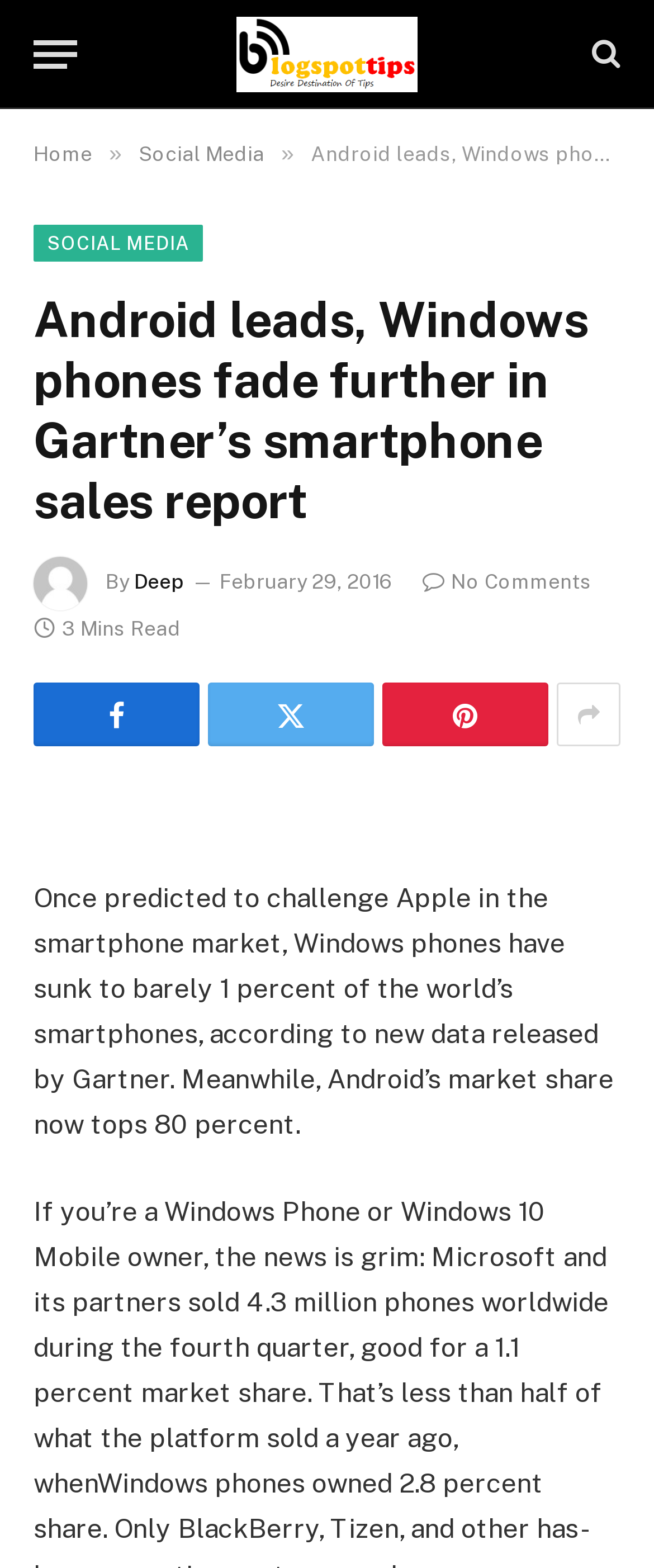What is the date of the article?
Look at the image and respond with a single word or a short phrase.

February 29, 2016